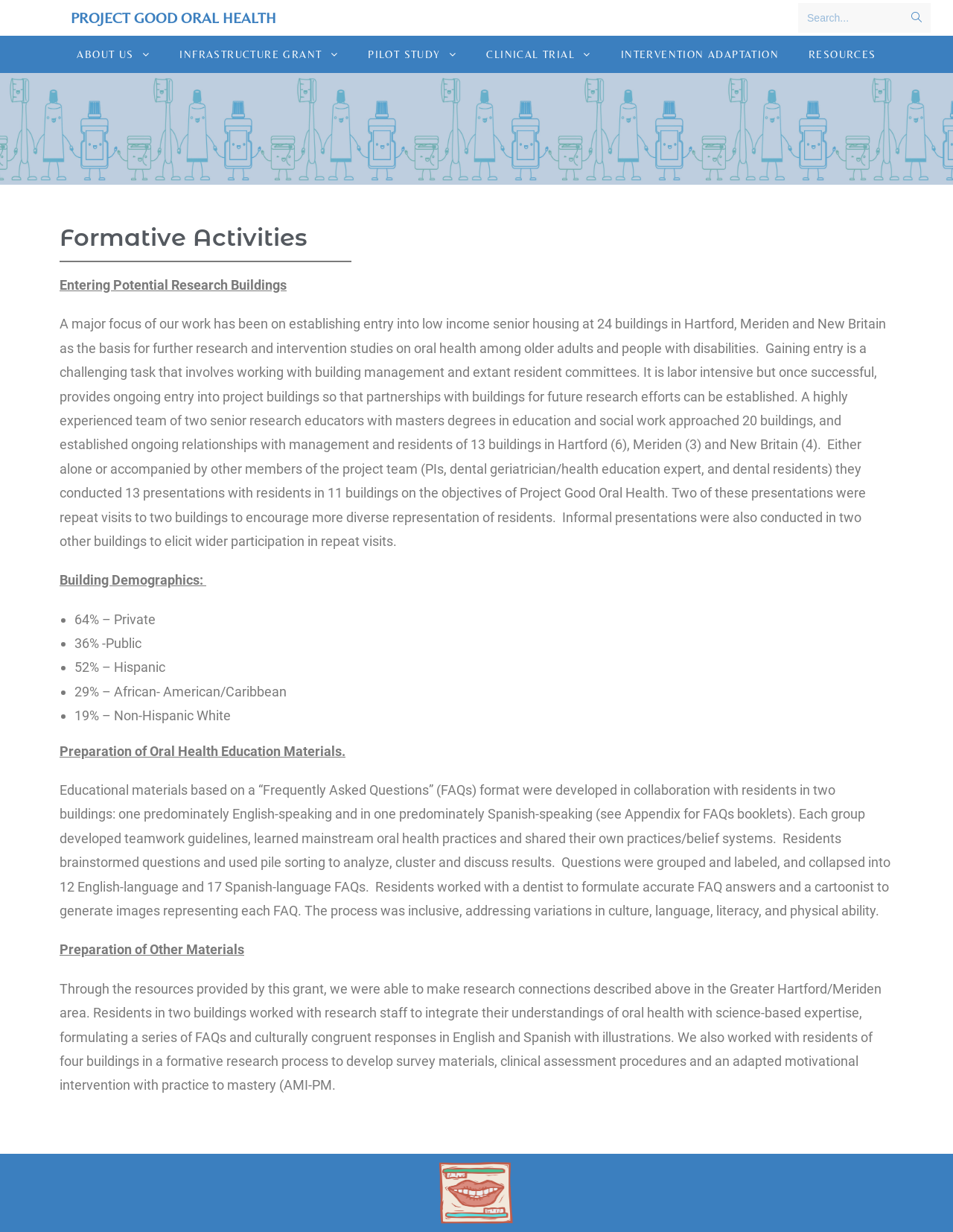What is the percentage of Hispanic residents in the buildings?
Please describe in detail the information shown in the image to answer the question.

The webpage content provides demographic information about the buildings, including the percentage of Hispanic residents, which is 52%.